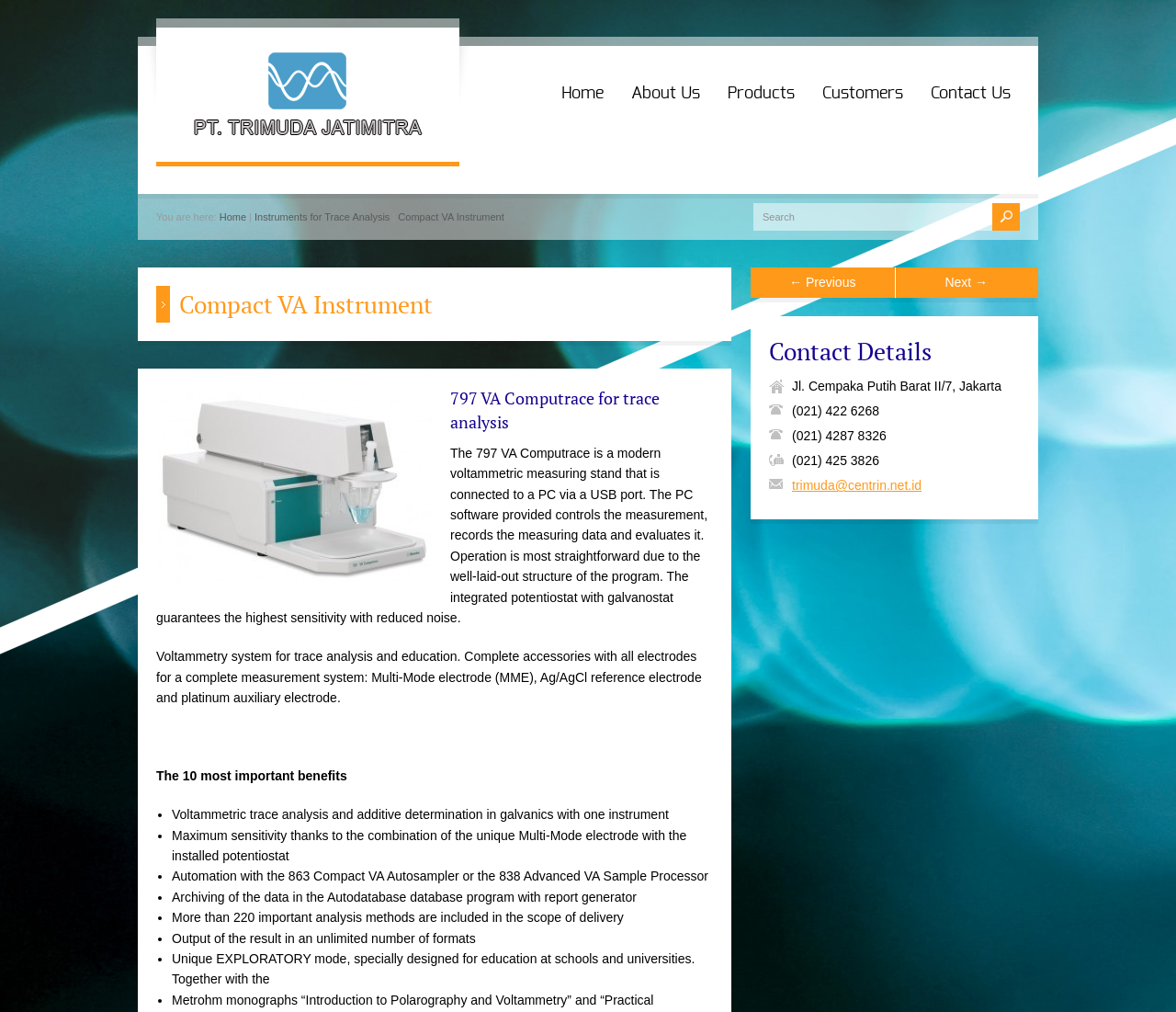Specify the bounding box coordinates of the area that needs to be clicked to achieve the following instruction: "Click the 'Home' link".

[0.47, 0.036, 0.521, 0.109]